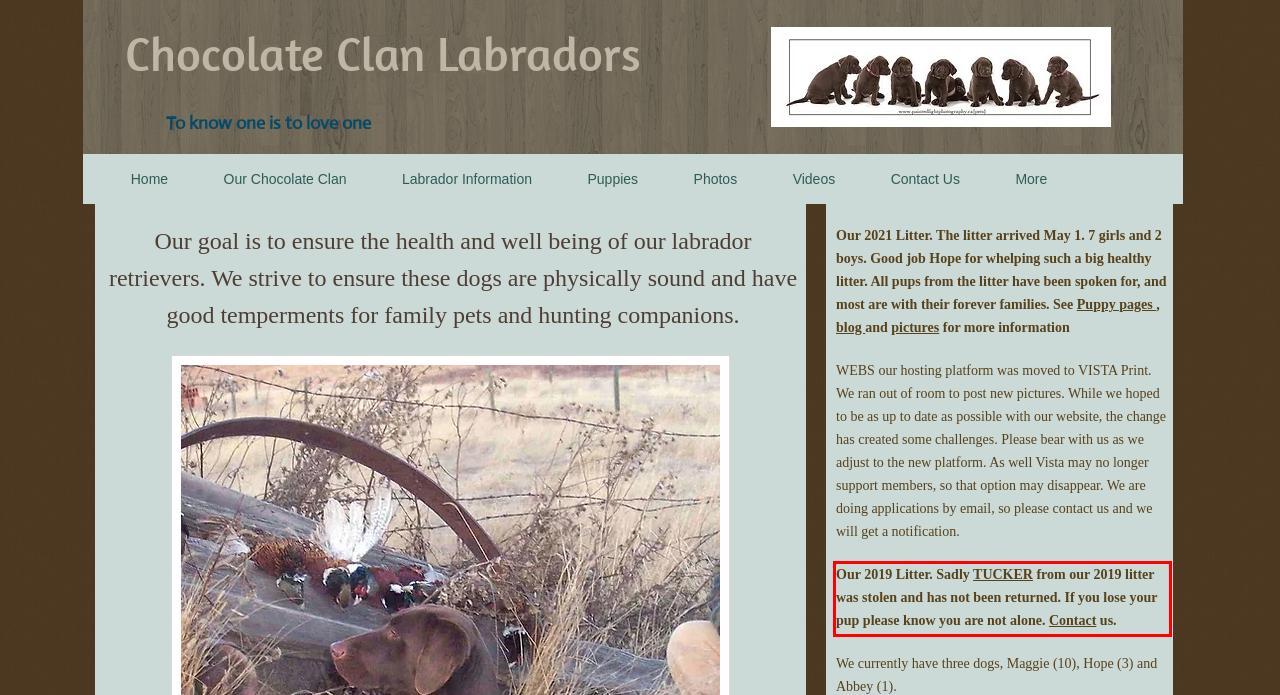Your task is to recognize and extract the text content from the UI element enclosed in the red bounding box on the webpage screenshot.

Our 2019 Litter. Sadly TUCKER from our 2019 litter was stolen and has not been returned. If you lose your pup please know you are not alone. Contact us.